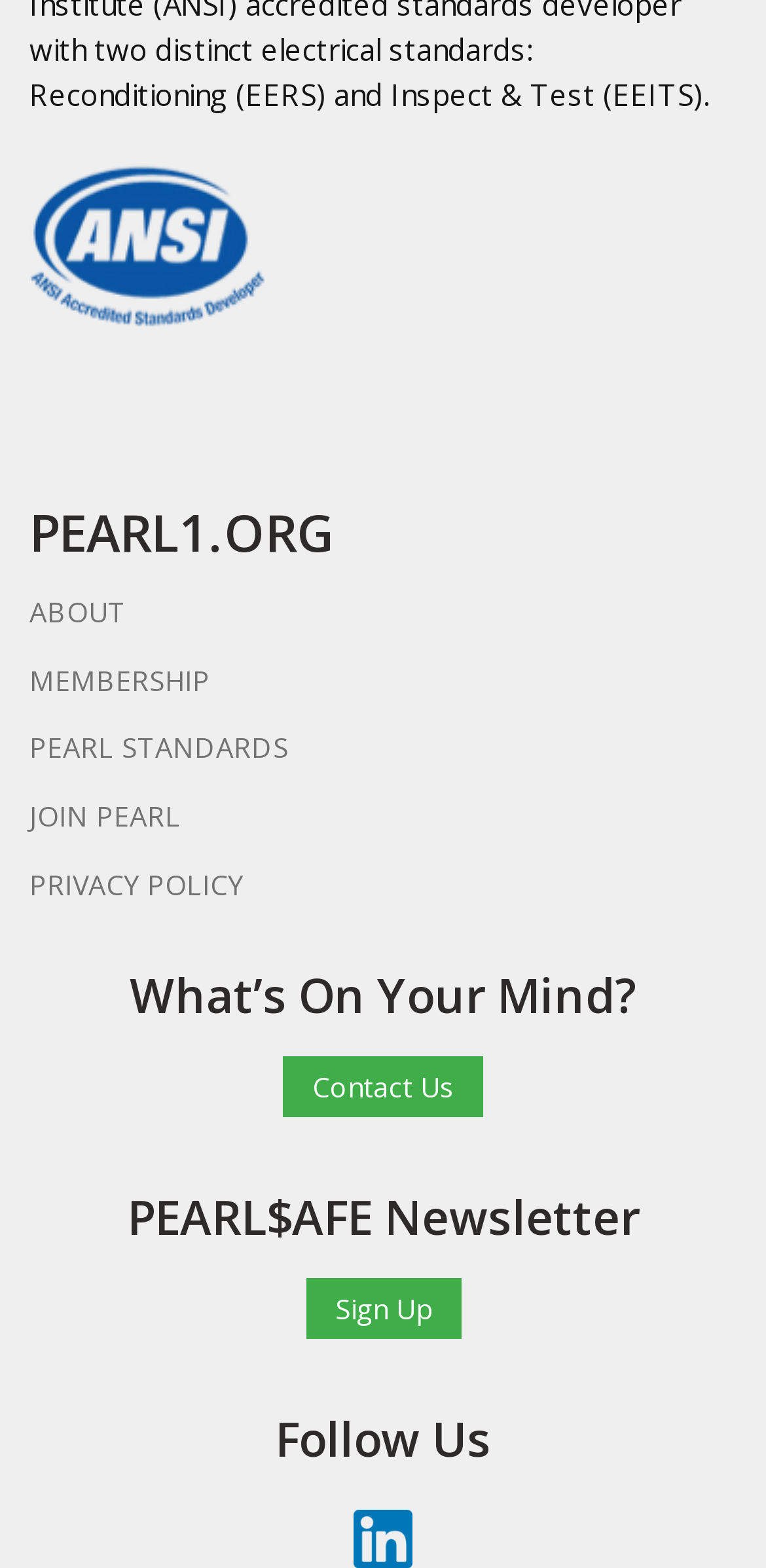Provide the bounding box coordinates of the HTML element described by the text: "ABOUT". The coordinates should be in the format [left, top, right, bottom] with values between 0 and 1.

[0.038, 0.379, 0.169, 0.403]